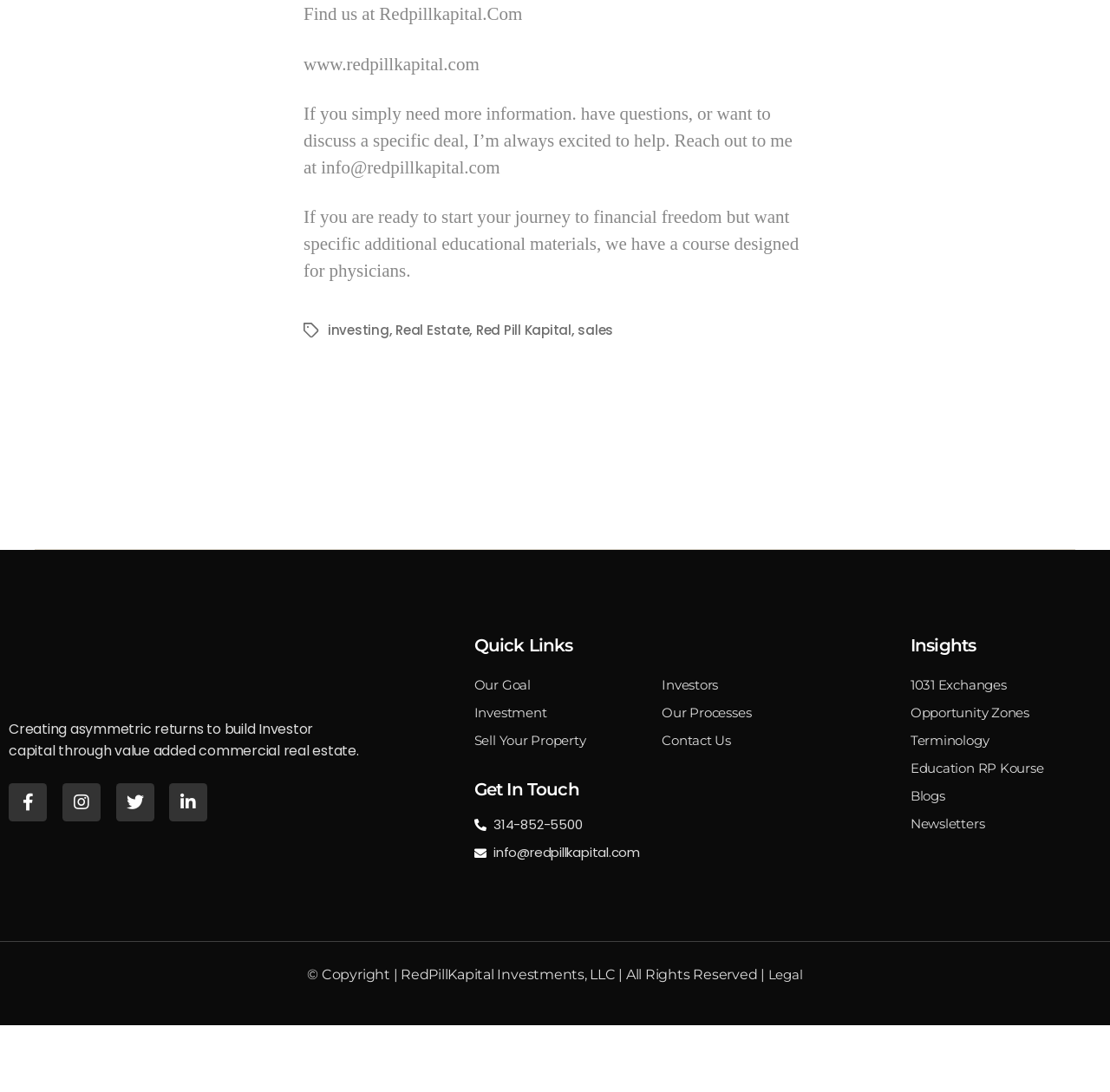Please mark the bounding box coordinates of the area that should be clicked to carry out the instruction: "Check 'Newsletters'".

[0.82, 0.801, 0.989, 0.826]